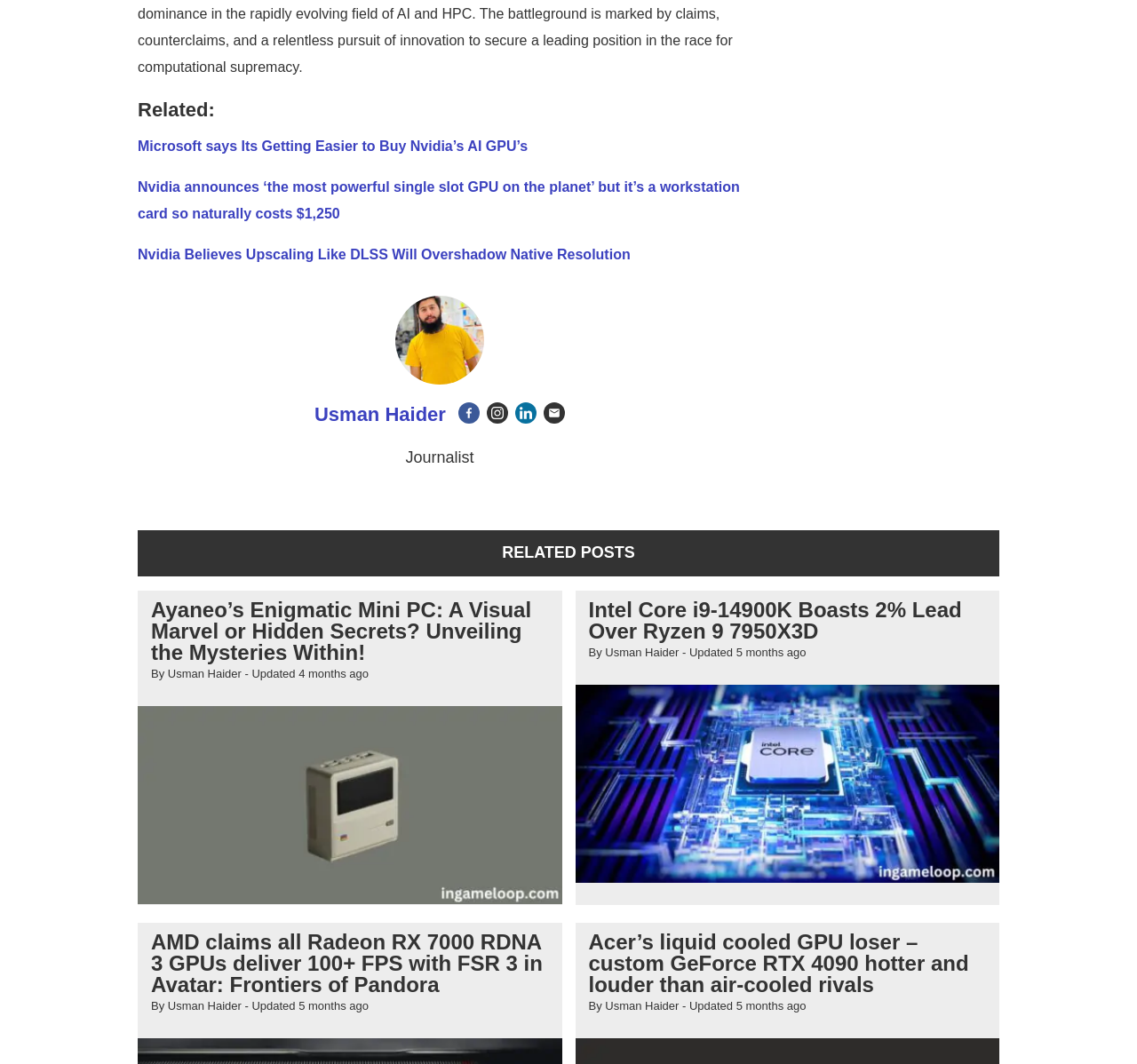Find the bounding box coordinates of the clickable area that will achieve the following instruction: "Click on the link to read about Nvidia’s AI GPU’s".

[0.121, 0.13, 0.464, 0.145]